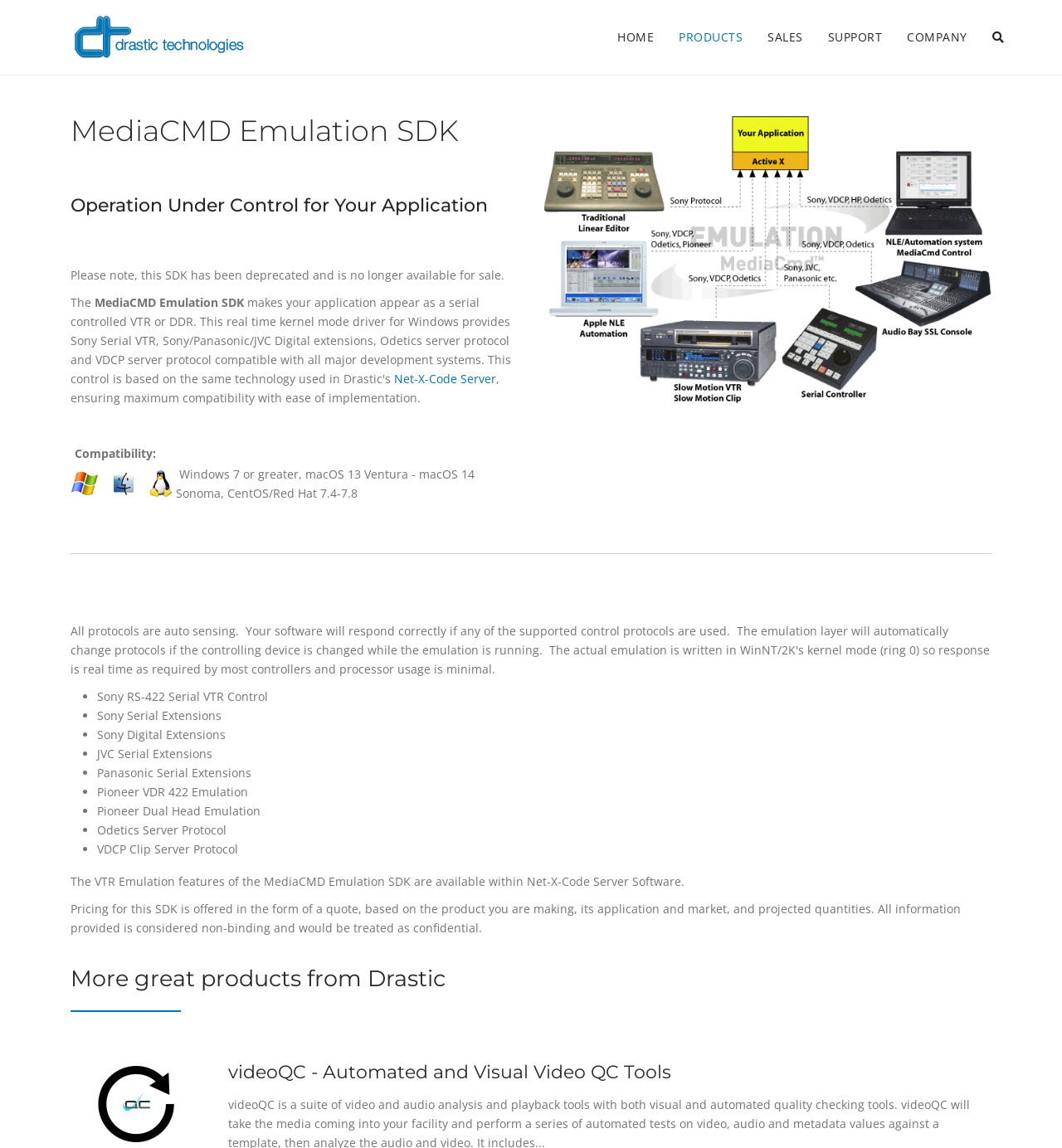Determine the bounding box coordinates for the element that should be clicked to follow this instruction: "Click on the Image link". The coordinates should be given as four float numbers between 0 and 1, in the format [left, top, right, bottom].

[0.09, 0.954, 0.168, 0.968]